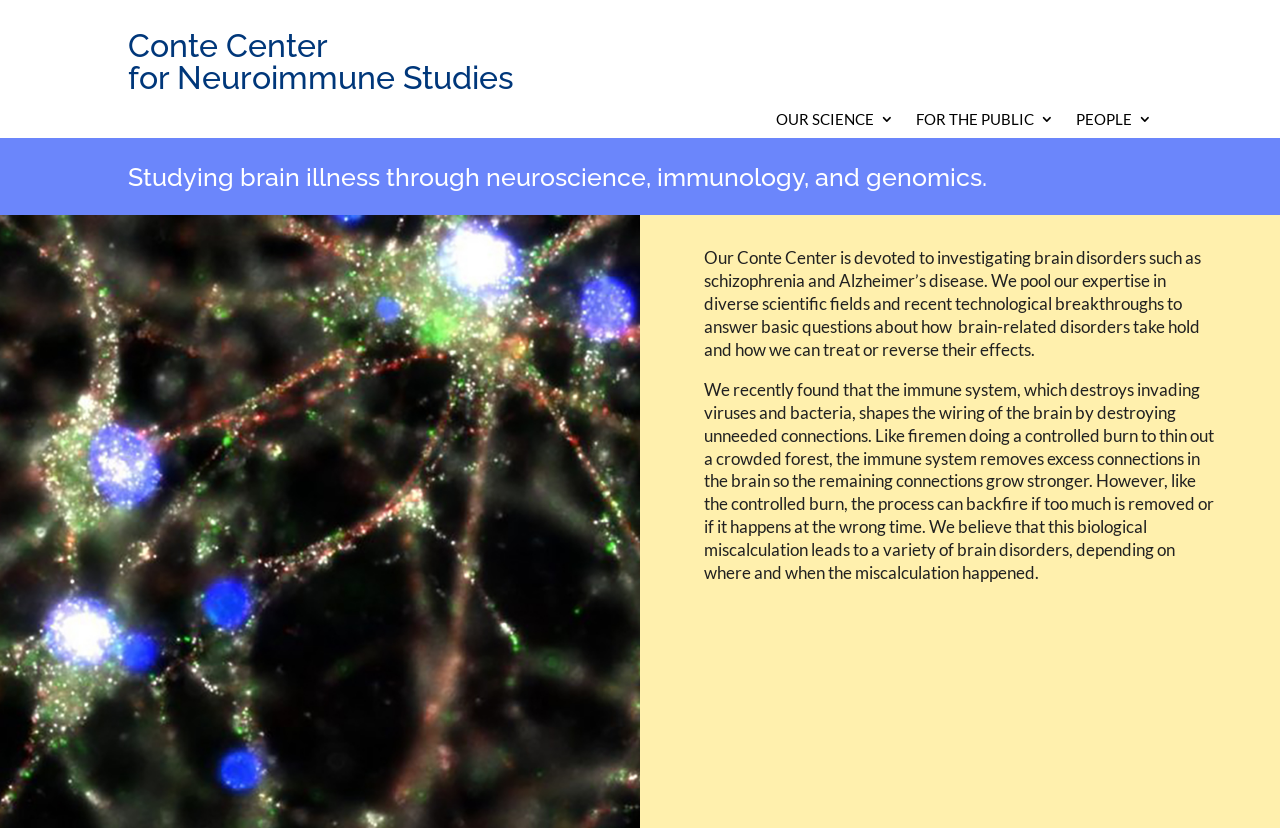What is the Conte Center devoted to?
Respond with a short answer, either a single word or a phrase, based on the image.

Investigating brain disorders